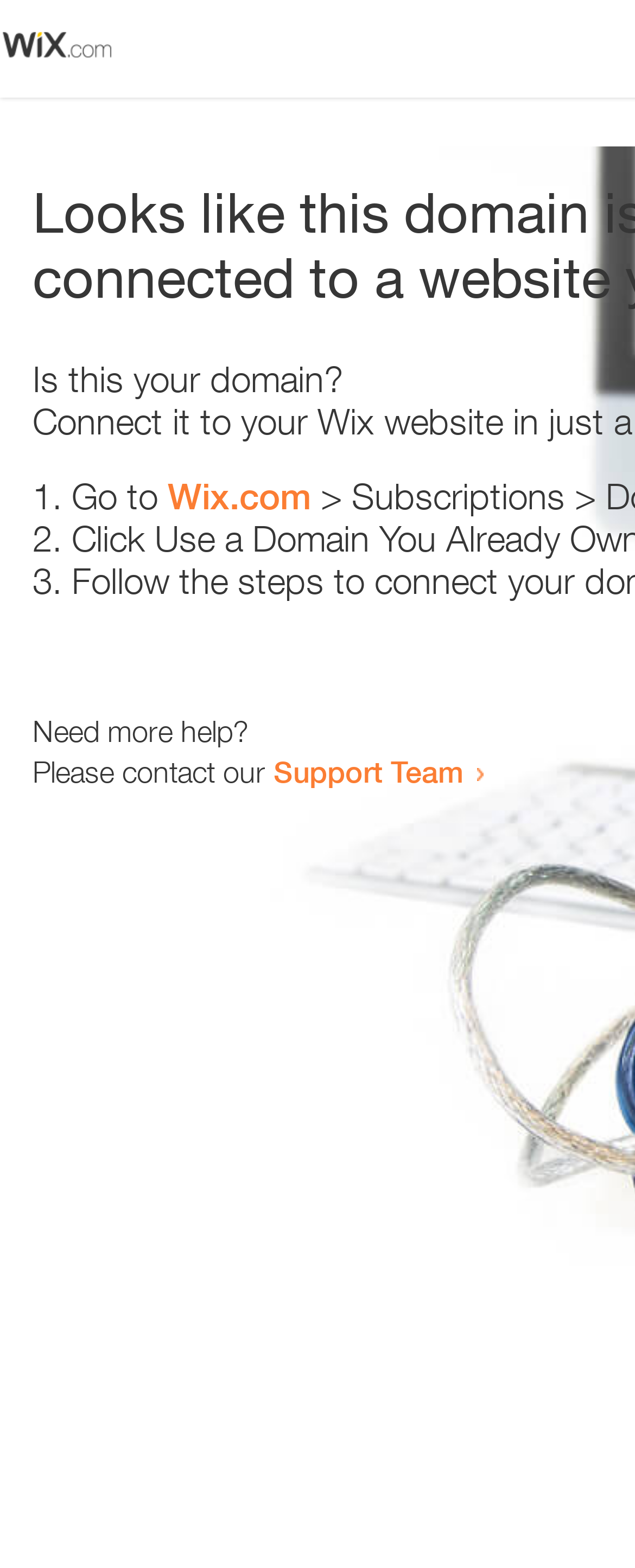Provide a one-word or short-phrase response to the question:
What is the alternative for users who need more help?

Contact Support Team